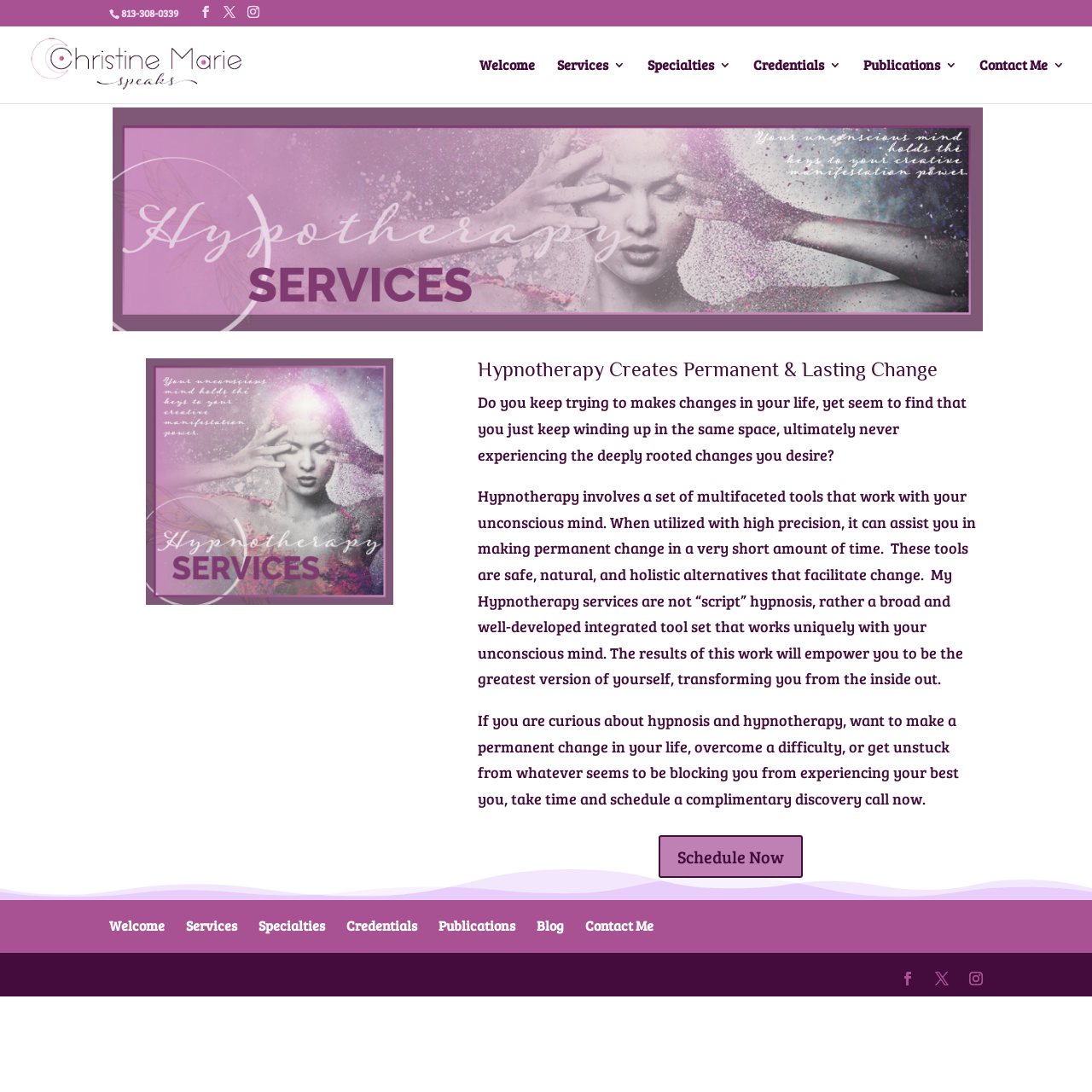Show me the bounding box coordinates of the clickable region to achieve the task as per the instruction: "Read about the credentials".

[0.69, 0.051, 0.755, 0.067]